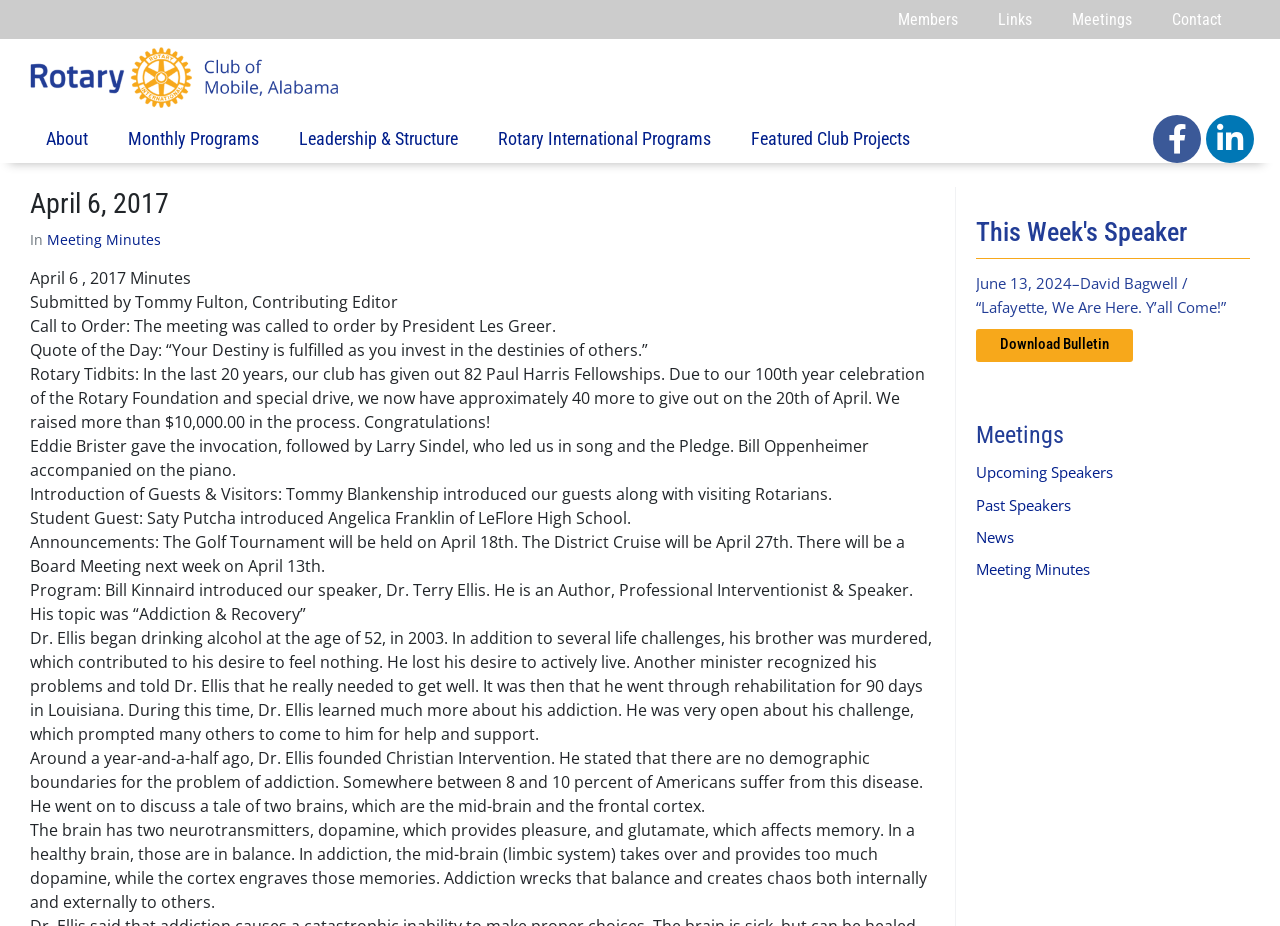Using the information from the screenshot, answer the following question thoroughly:
How many Paul Harris Fellowships has the club given out in the last 20 years?

The number of Paul Harris Fellowships can be found in the text 'Rotary Tidbits: In the last 20 years, our club has given out 82 Paul Harris Fellowships.'.